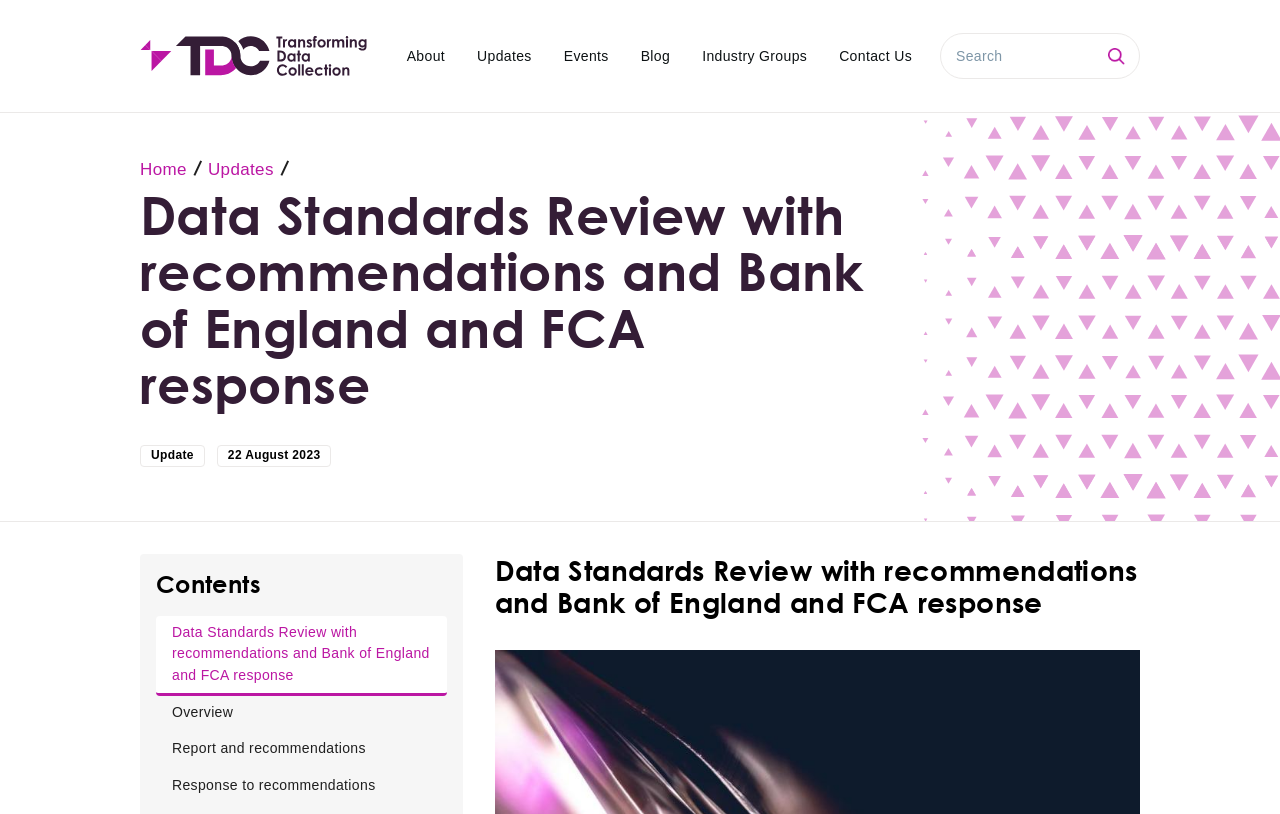Please specify the bounding box coordinates of the element that should be clicked to execute the given instruction: 'Search for products'. Ensure the coordinates are four float numbers between 0 and 1, expressed as [left, top, right, bottom].

None